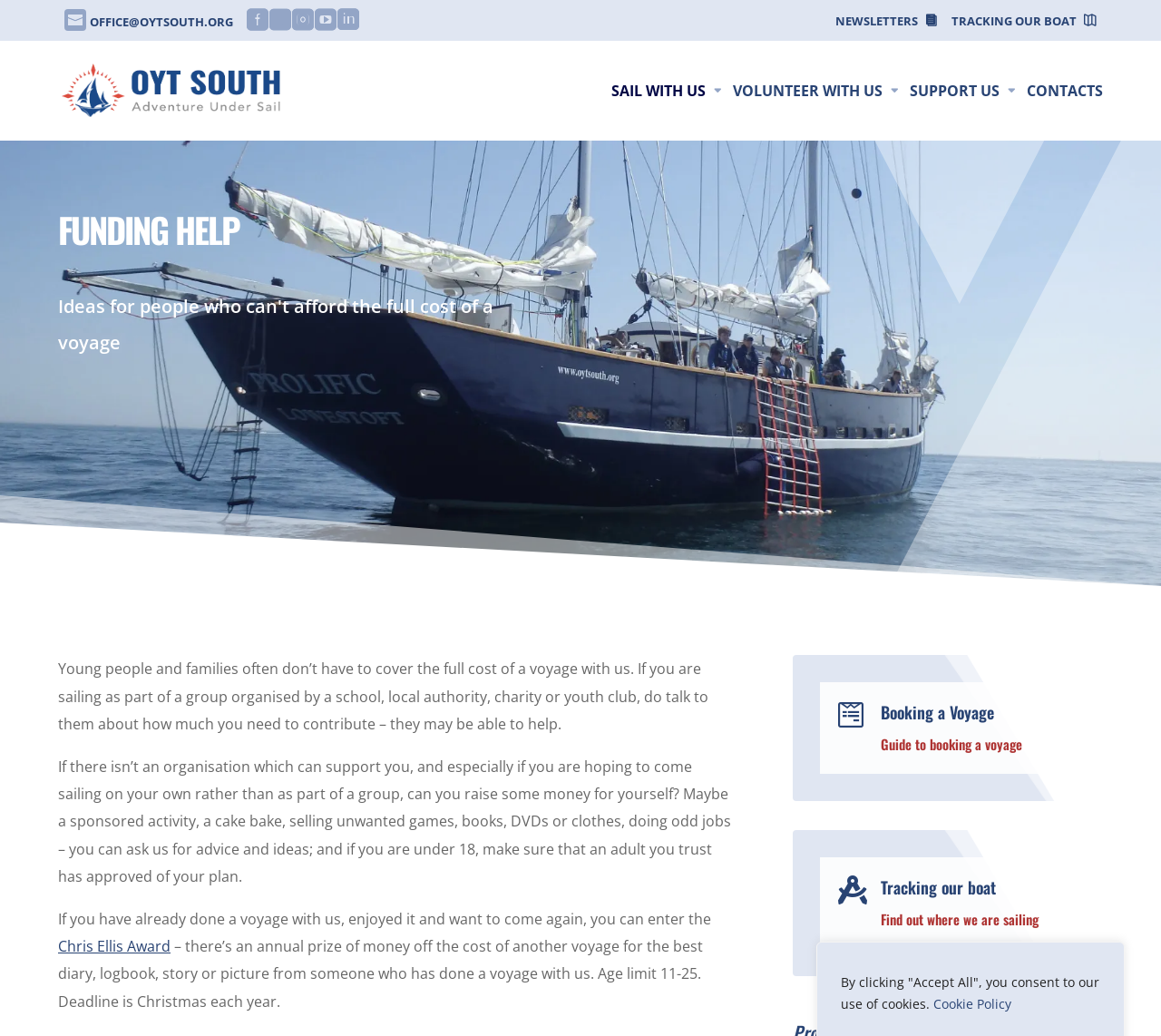Provide the bounding box coordinates of the UI element this sentence describes: "alt="Ocean Youth Trust South"".

[0.053, 0.077, 0.272, 0.094]